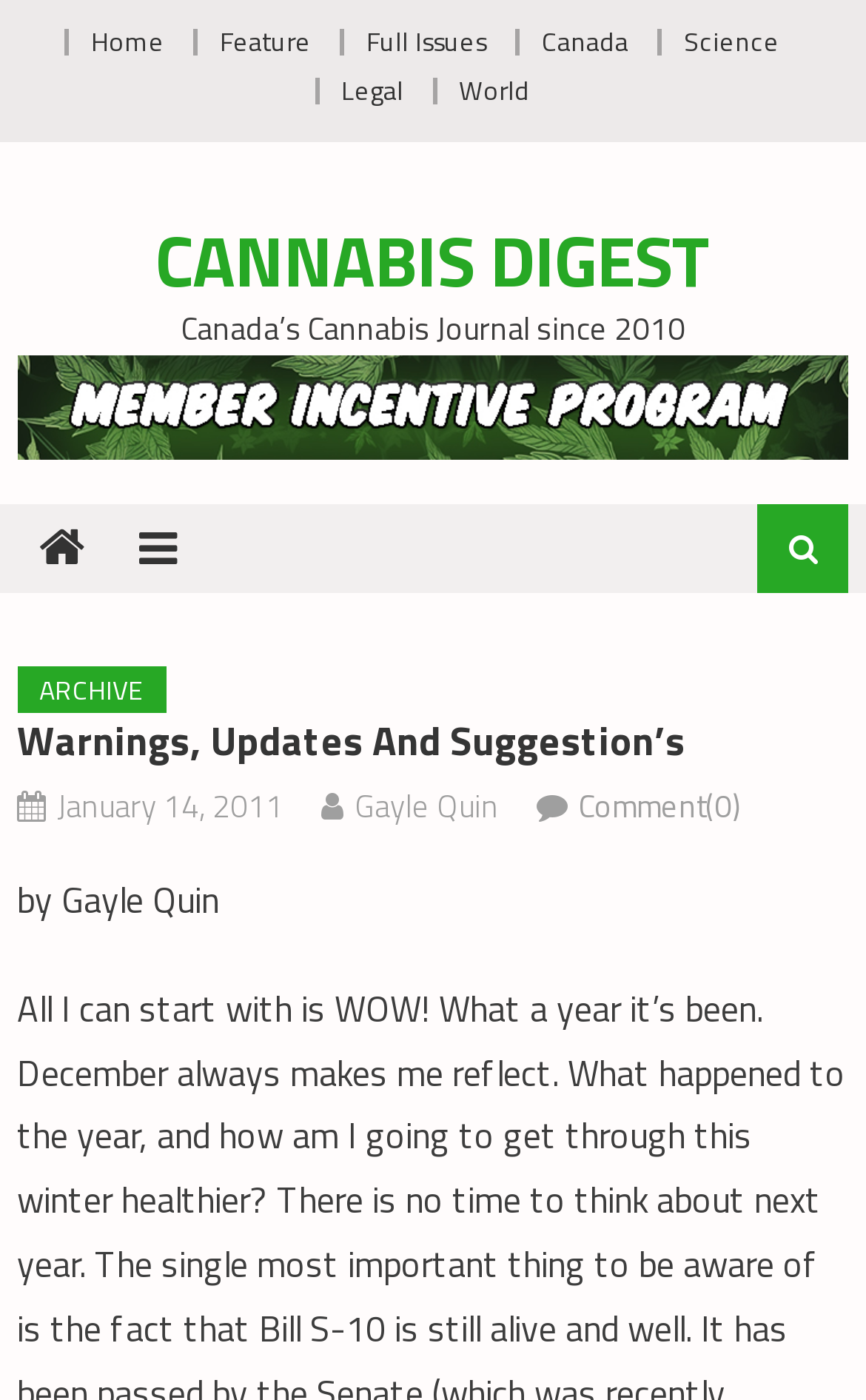Please respond in a single word or phrase: 
How many comments does the article have?

0